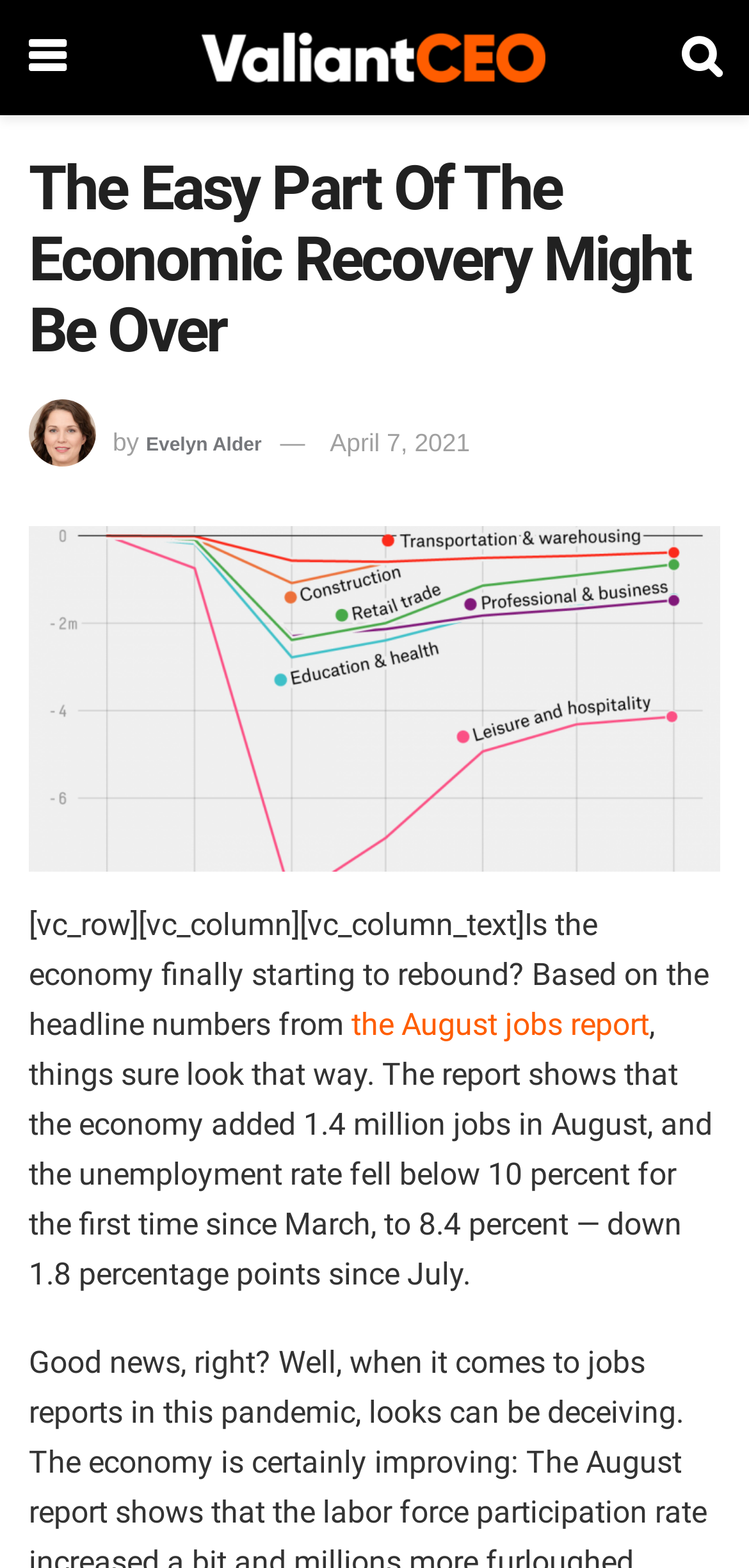Locate the UI element described by Evelyn Alder and provide its bounding box coordinates. Use the format (top-left x, top-left y, bottom-right x, bottom-right y) with all values as floating point numbers between 0 and 1.

[0.195, 0.278, 0.349, 0.291]